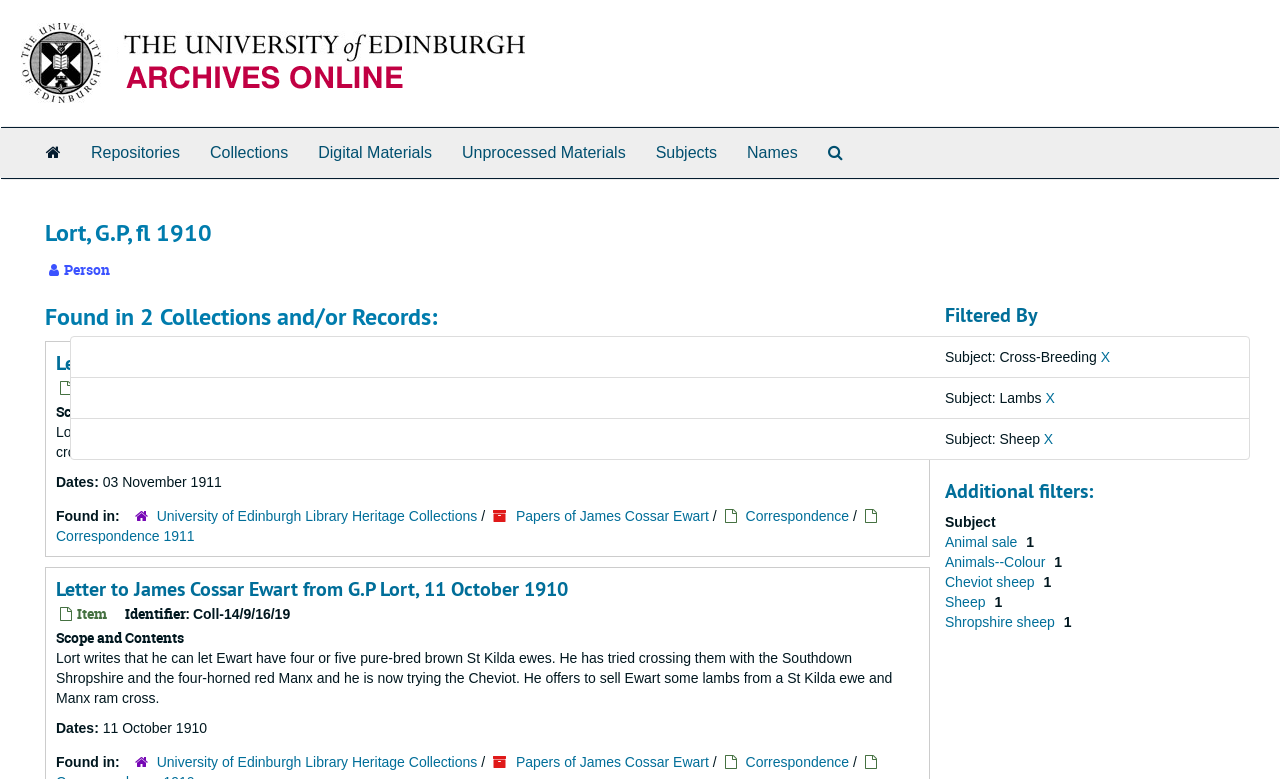Determine the bounding box coordinates of the clickable element to complete this instruction: "Click the link to University of Edinburgh". Provide the coordinates in the format of four float numbers between 0 and 1, [left, top, right, bottom].

[0.0, 0.069, 0.093, 0.089]